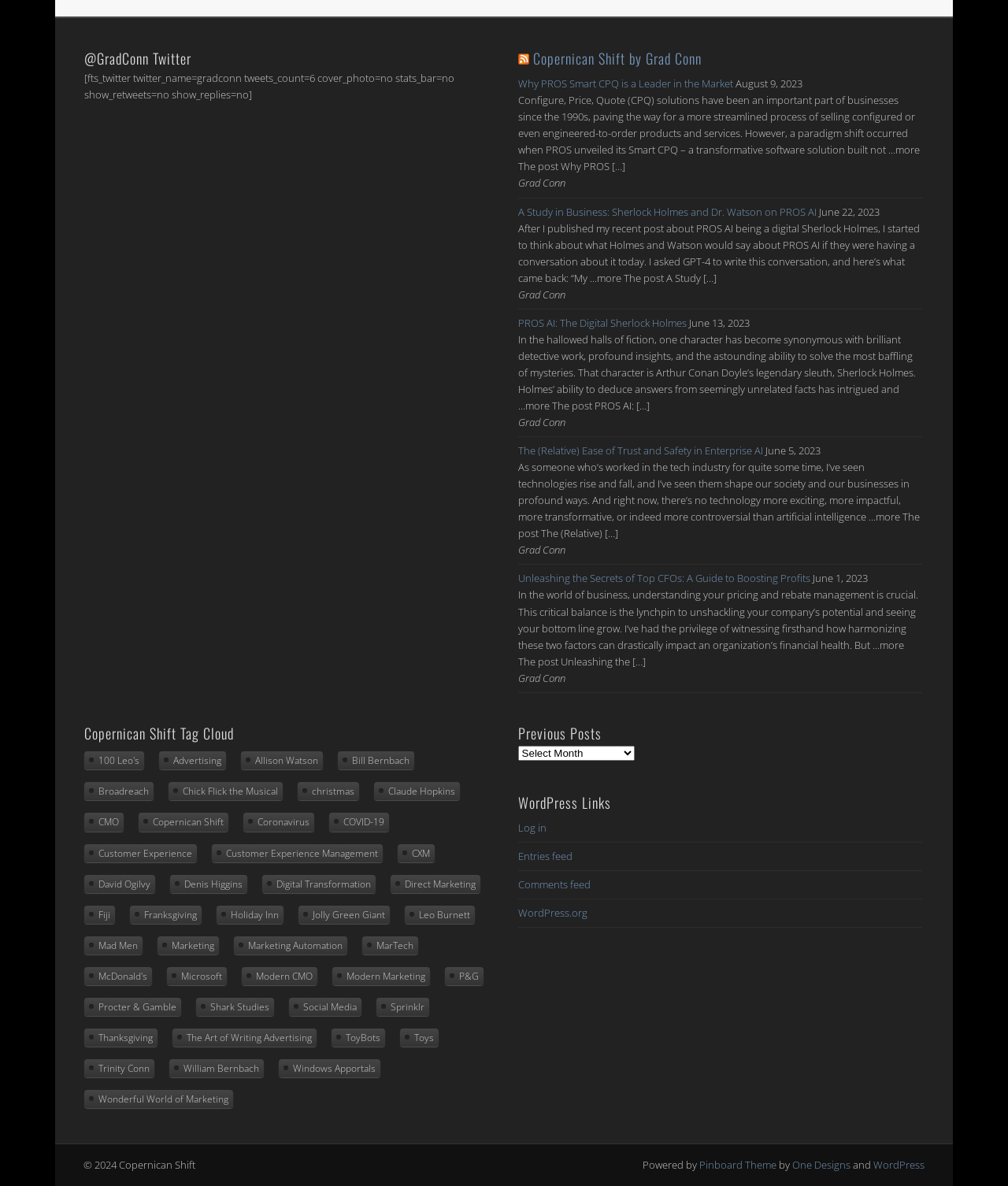Carefully examine the image and provide an in-depth answer to the question: What is the name of the author of the blog posts?

The name of the author of the blog posts can be found in the StaticText elements with the text 'Grad Conn'.